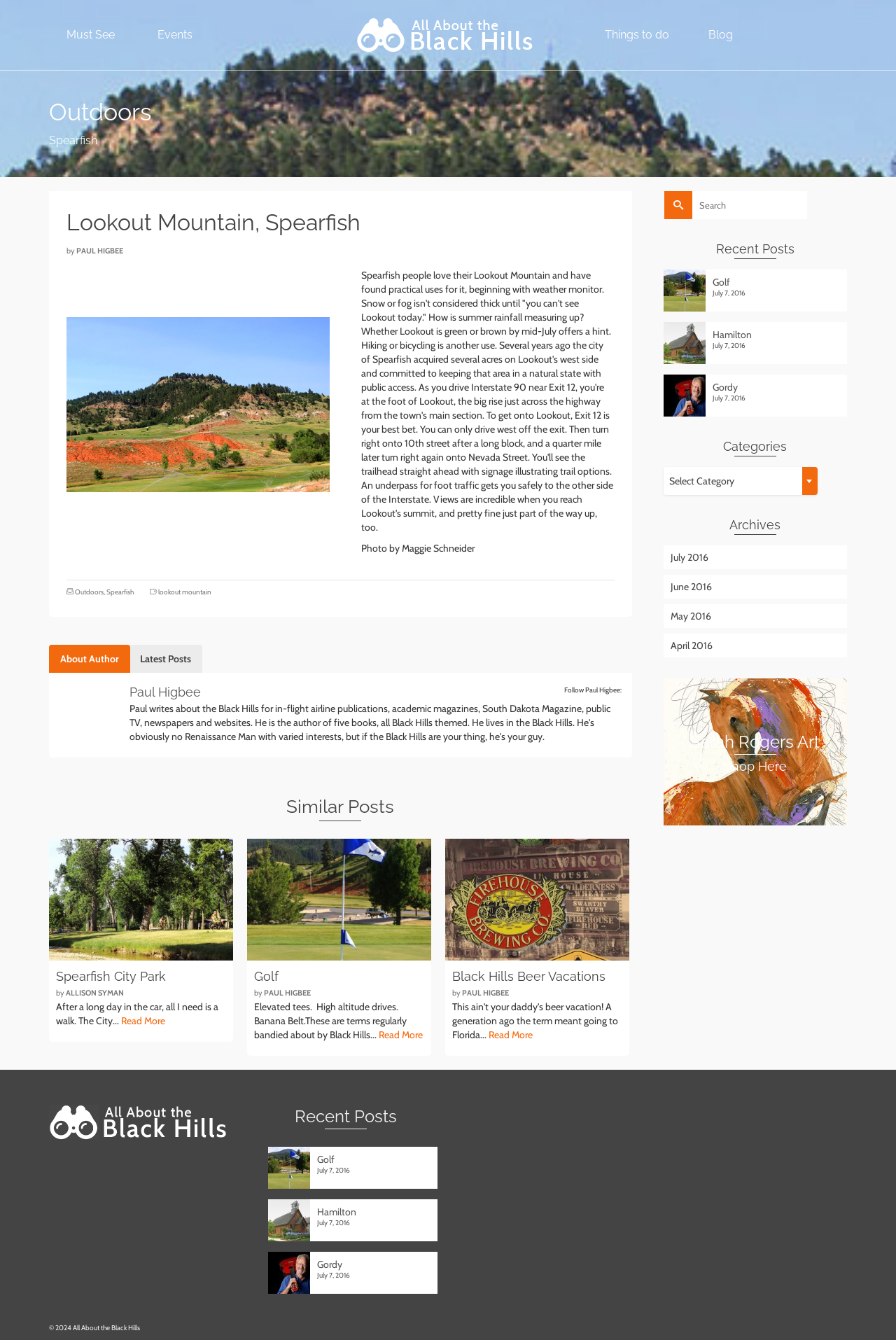Predict the bounding box coordinates of the area that should be clicked to accomplish the following instruction: "Read more about Spearfish City Park". The bounding box coordinates should consist of four float numbers between 0 and 1, i.e., [left, top, right, bottom].

[0.135, 0.757, 0.184, 0.766]